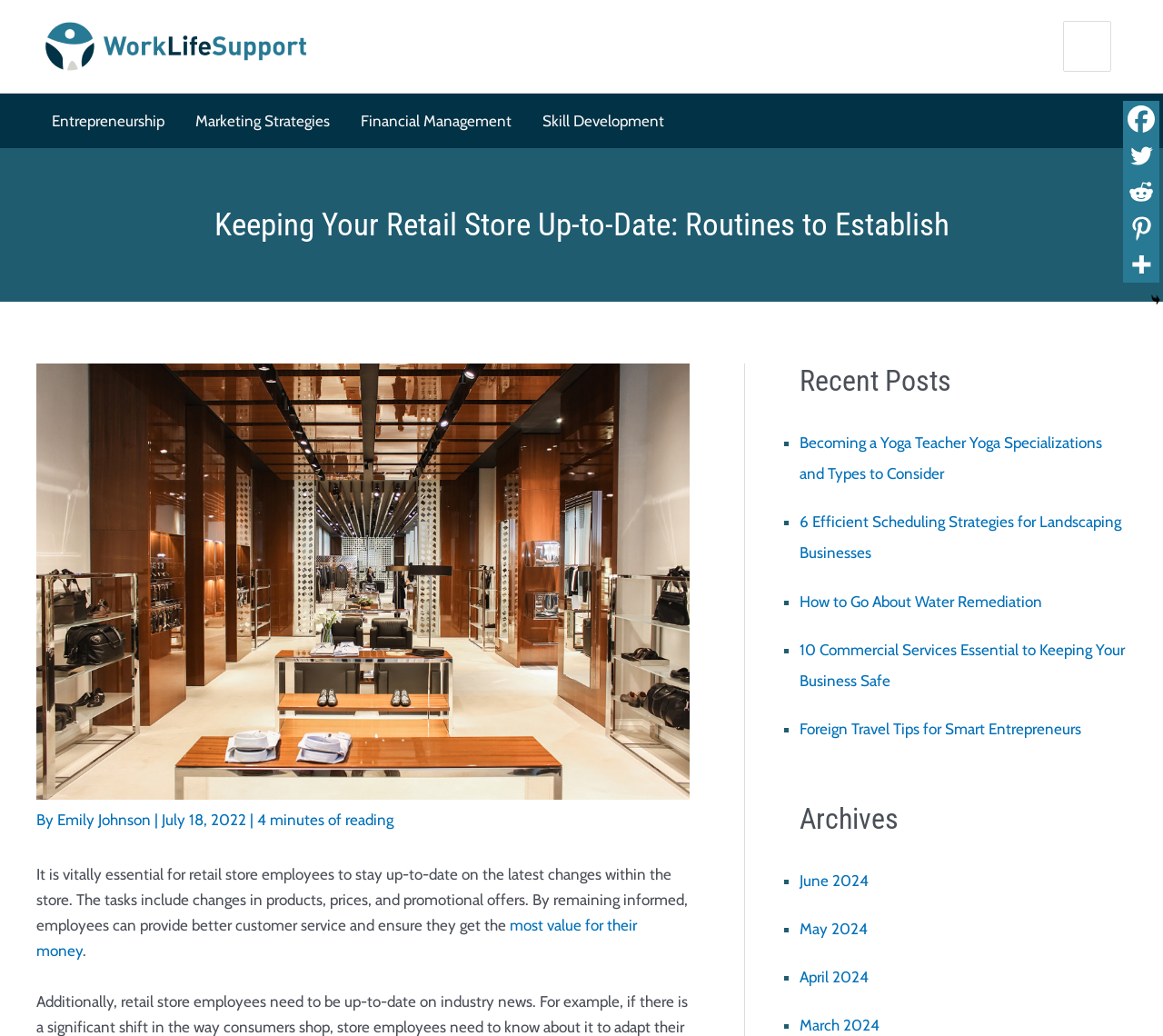With reference to the screenshot, provide a detailed response to the question below:
What is the date of the article?

The date of the article is located below the title of the article, and it reads 'July 18, 2022'.